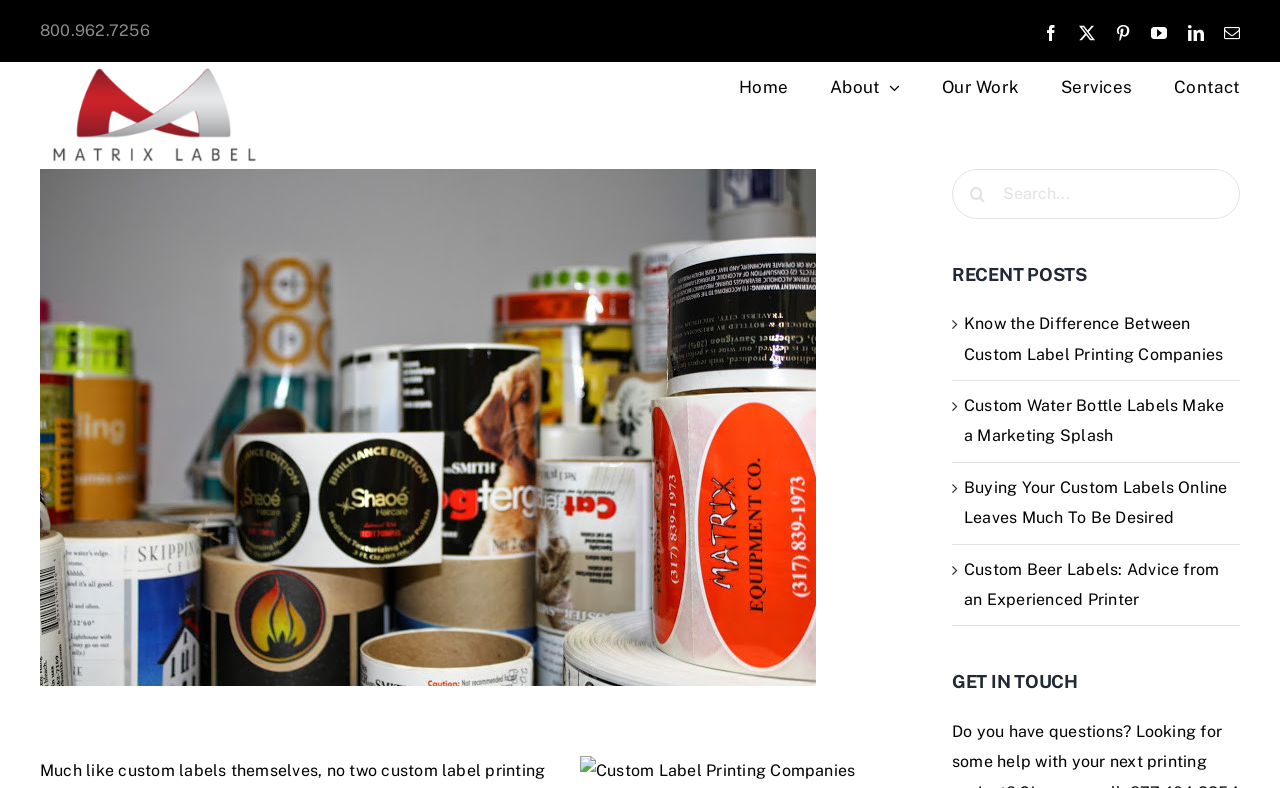Answer the question briefly using a single word or phrase: 
Is there a search function on the page?

Yes